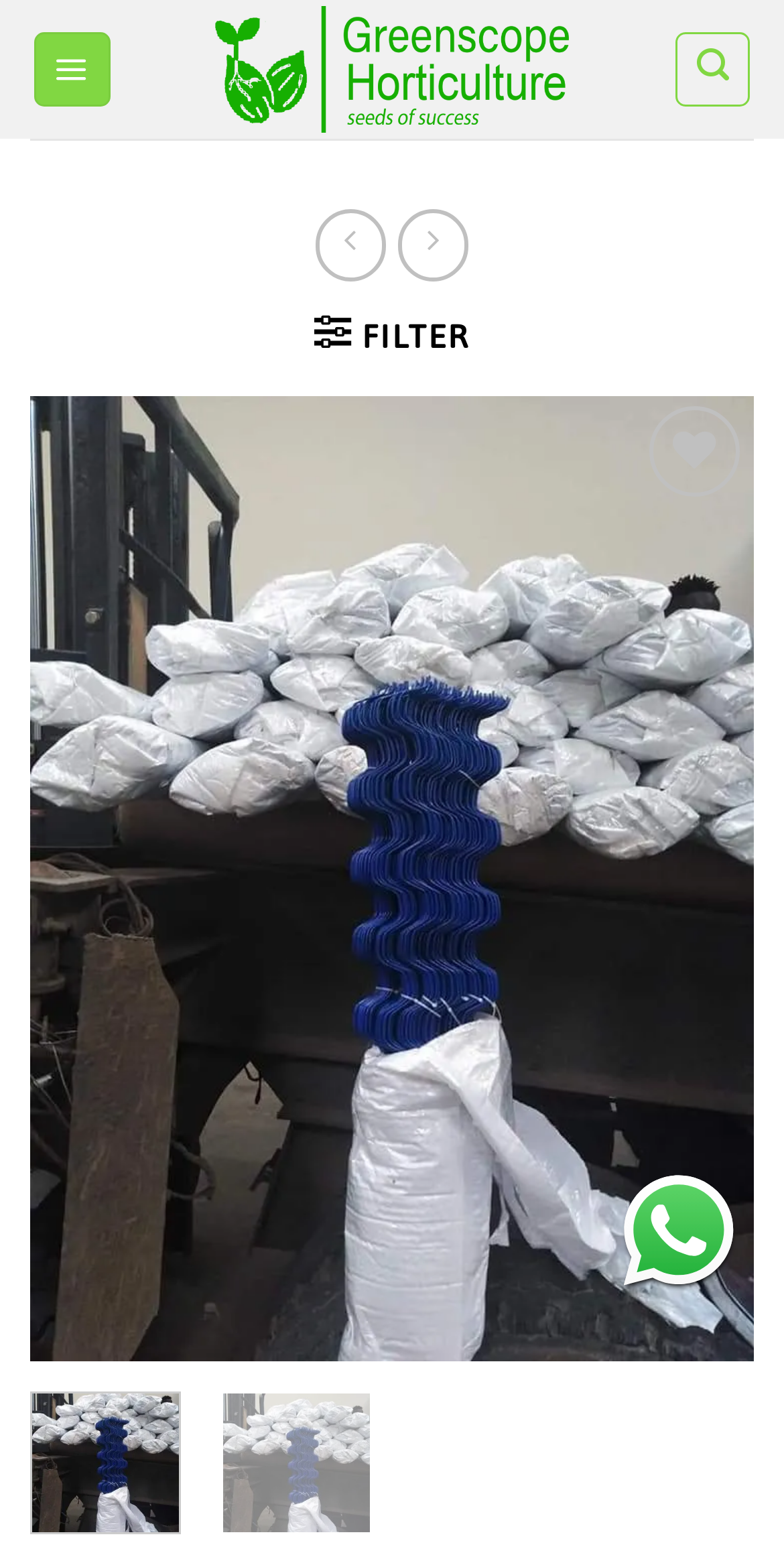Can you determine the bounding box coordinates of the area that needs to be clicked to fulfill the following instruction: "Add to wishlist"?

[0.813, 0.336, 0.936, 0.392]